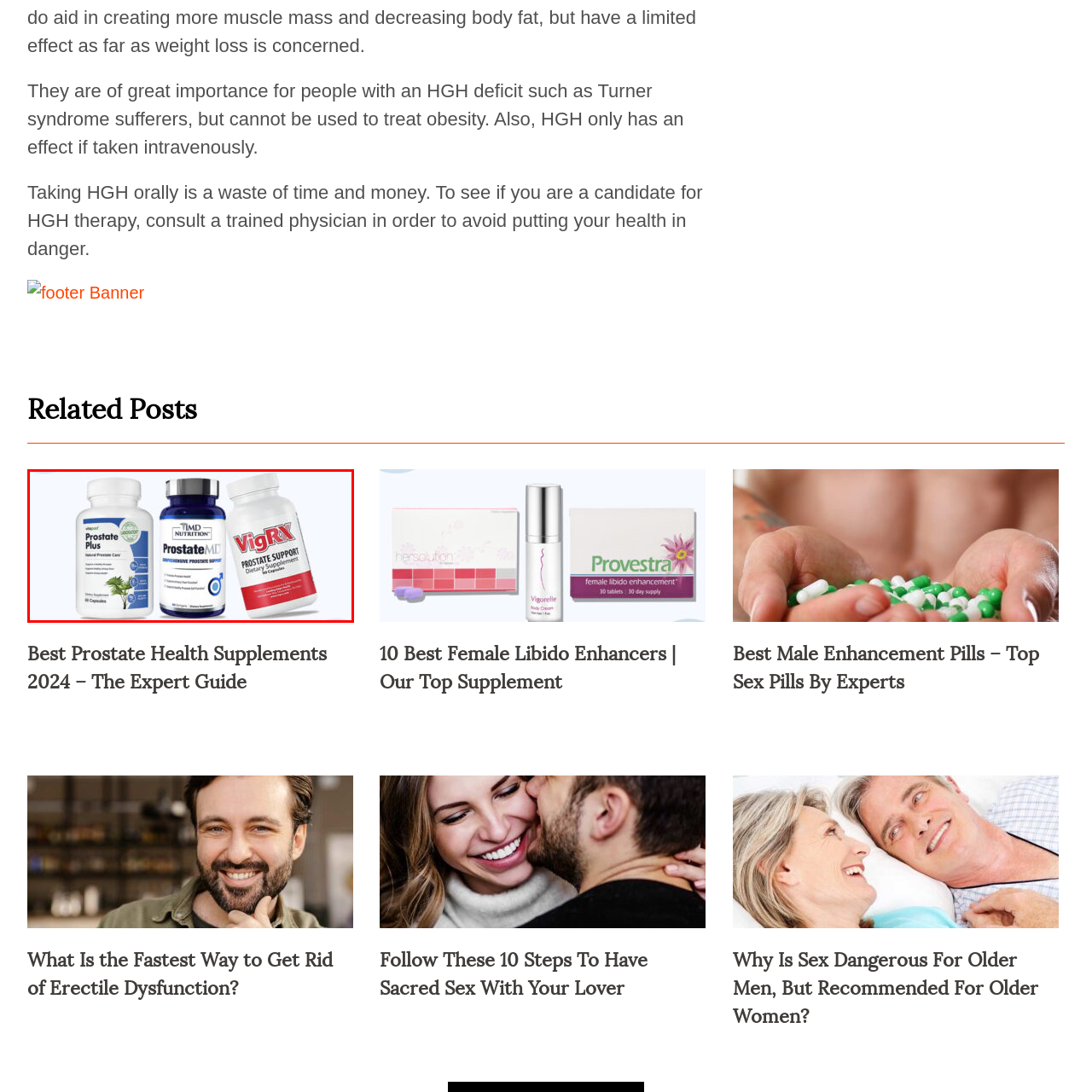Thoroughly describe the scene captured inside the red-bordered image.

The image features three different prostate health supplement bottles prominently displayed on a light background. On the left is "Prostate Plus," which emphasizes its role in natural prostate care and includes a green label indicating its quality. The middle bottle, labeled "ProstateMD" by TMD Nutrition, claims to provide comprehensive prostate support and features a sleek, clinical design. On the right, "VigRX Prostate Support" is distinctly branded, highlighted with bold red packaging, and is noted as a dietary supplement. This assortment represents popular options for individuals seeking to enhance prostate health, particularly relevant to discussions surrounding prostate care and supplements as indicated in the related content titled "Best Prostate Health Supplements 2024 – The Expert Guide."